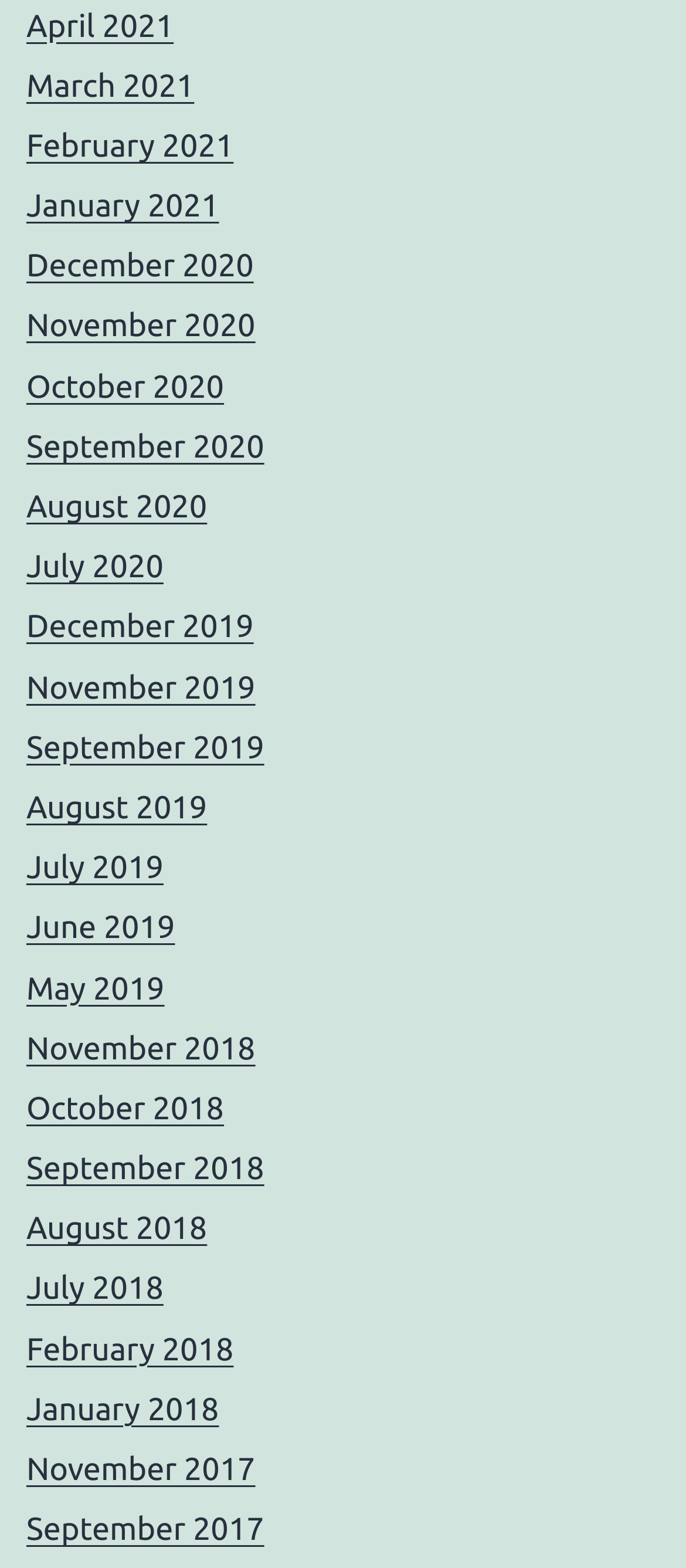Please locate the bounding box coordinates for the element that should be clicked to achieve the following instruction: "view March 2021". Ensure the coordinates are given as four float numbers between 0 and 1, i.e., [left, top, right, bottom].

[0.038, 0.043, 0.283, 0.066]